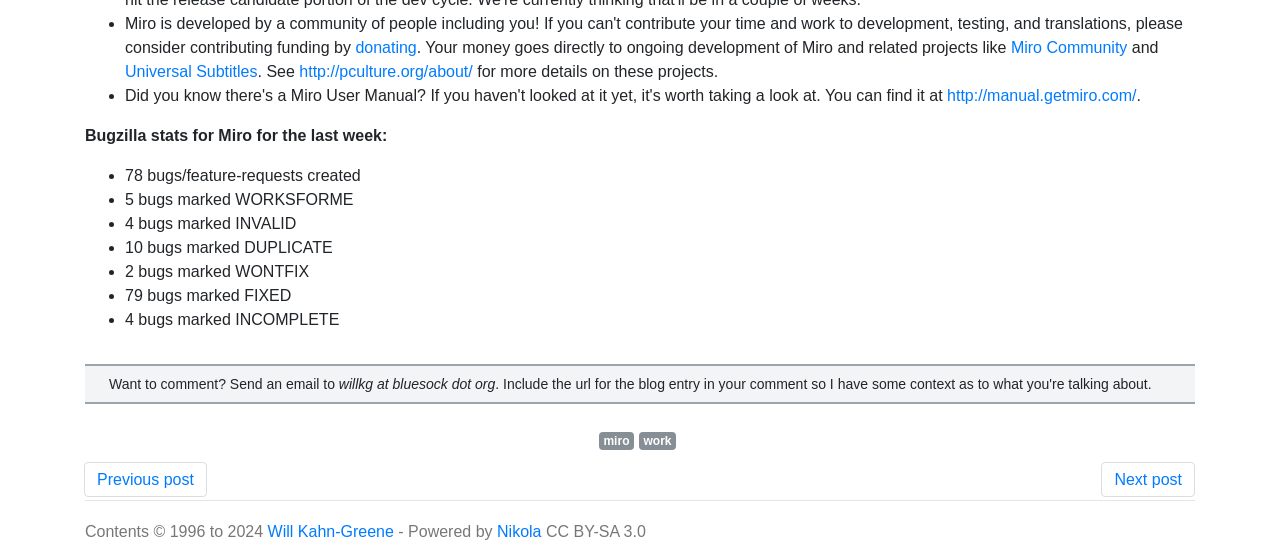Could you locate the bounding box coordinates for the section that should be clicked to accomplish this task: "Check the Apex WordPress Theme".

None